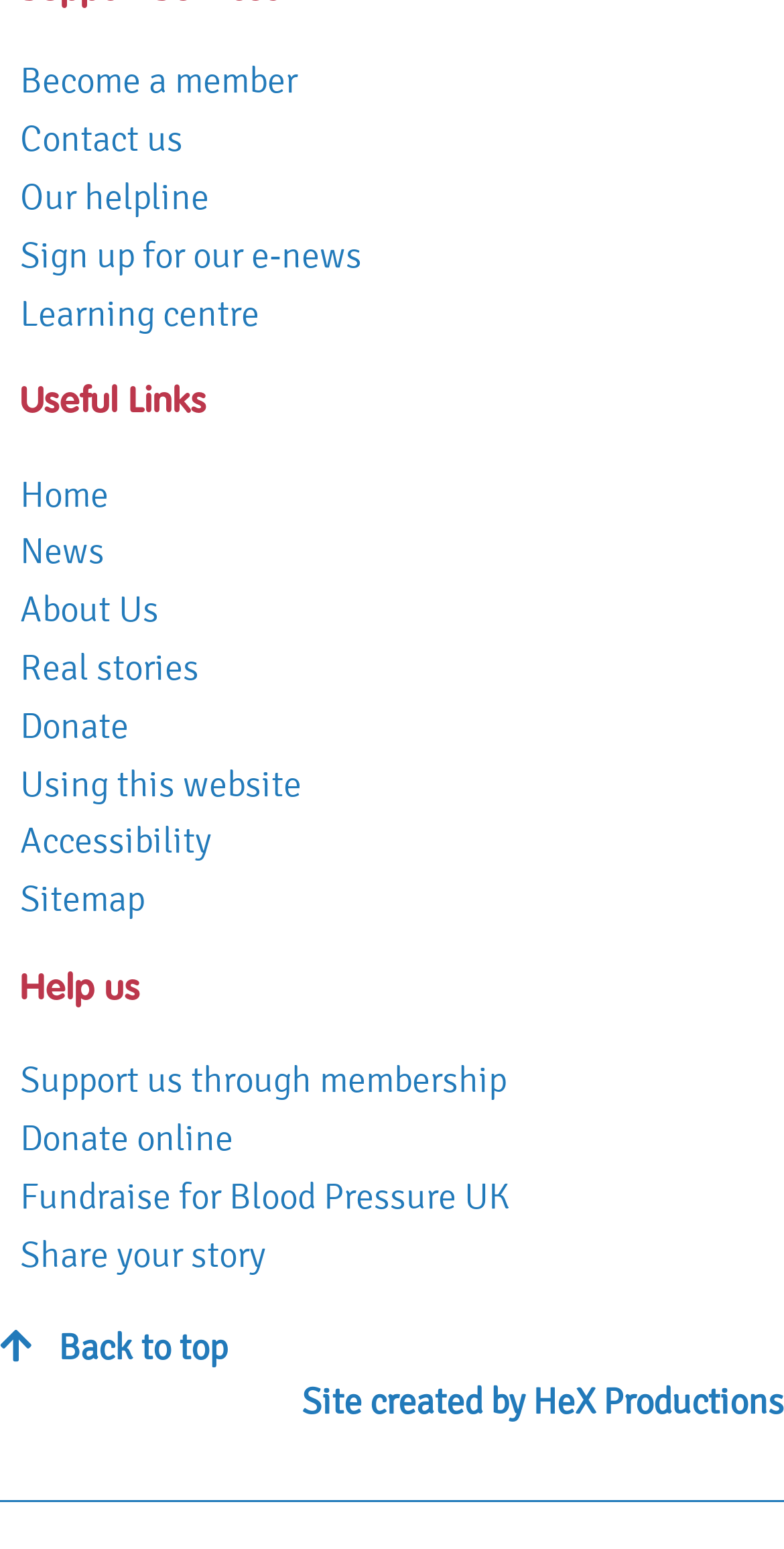Answer the following query with a single word or phrase:
How many links are there in the 'Useful Links' section?

9